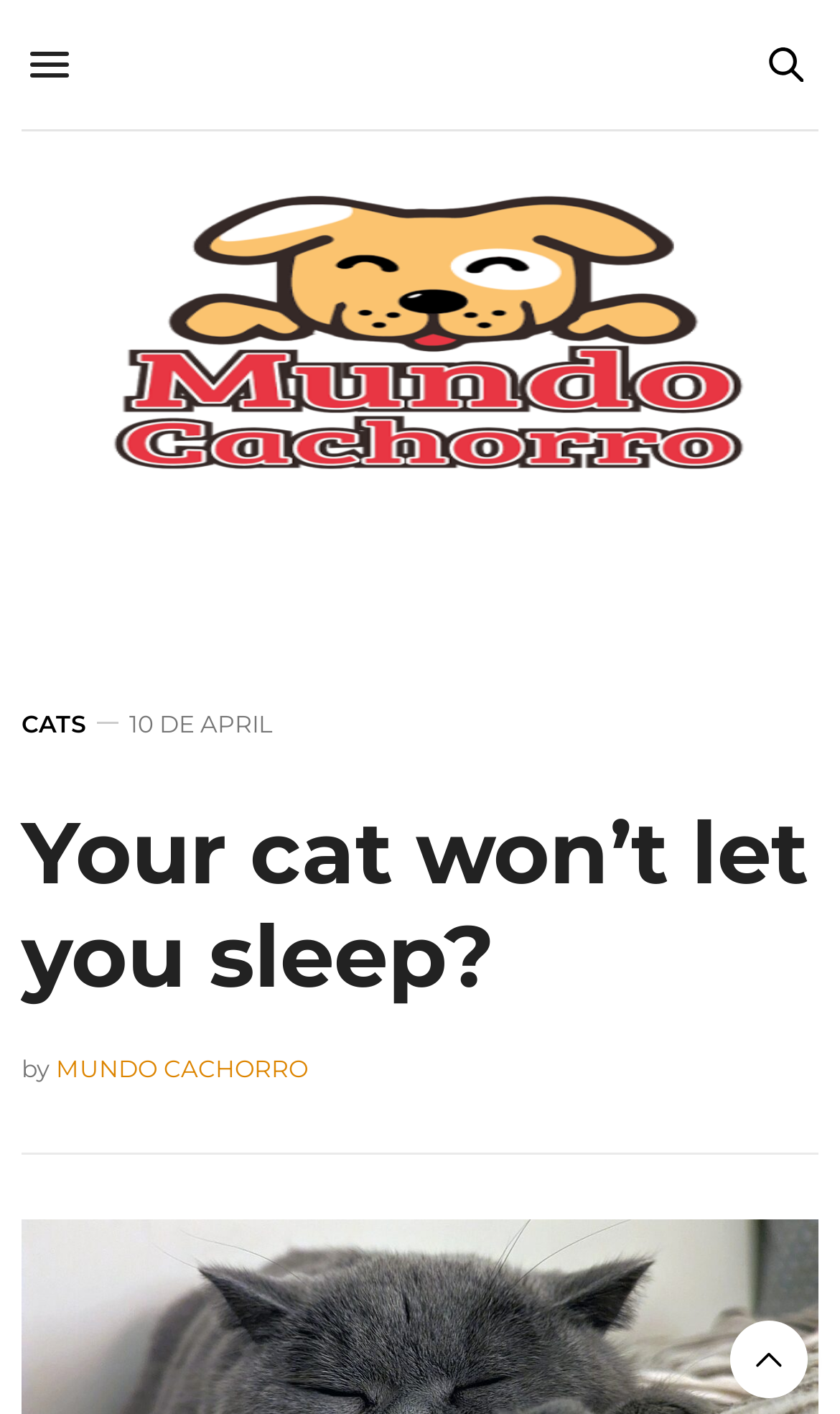Explain the features and main sections of the webpage comprehensively.

The webpage appears to be an article about cats and their sleep habits. At the top left of the page, there is a link to "Mundo Cachorro" with an accompanying image. Below this, there is a header that reads "Your cat won’t let you sleep?" in a prominent font. The author of the article is credited as "MUNDO CACHORRO" on the same line as the header.

To the right of the header, there is a smaller text that reads "10 DE APRIL", likely indicating the date the article was published. Above the header, there is a link to "Cats" with a small image, and a static text "CATS" next to it.

On the top right of the page, there is a complementary section with an image. At the bottom right of the page, there is a link to "Scroll To Top" with a small image, allowing users to easily navigate back to the top of the page.

The overall content of the article is not explicitly stated, but based on the meta description, it appears to discuss the nocturnal nature of cats and how they can be annoying roommates late at night.